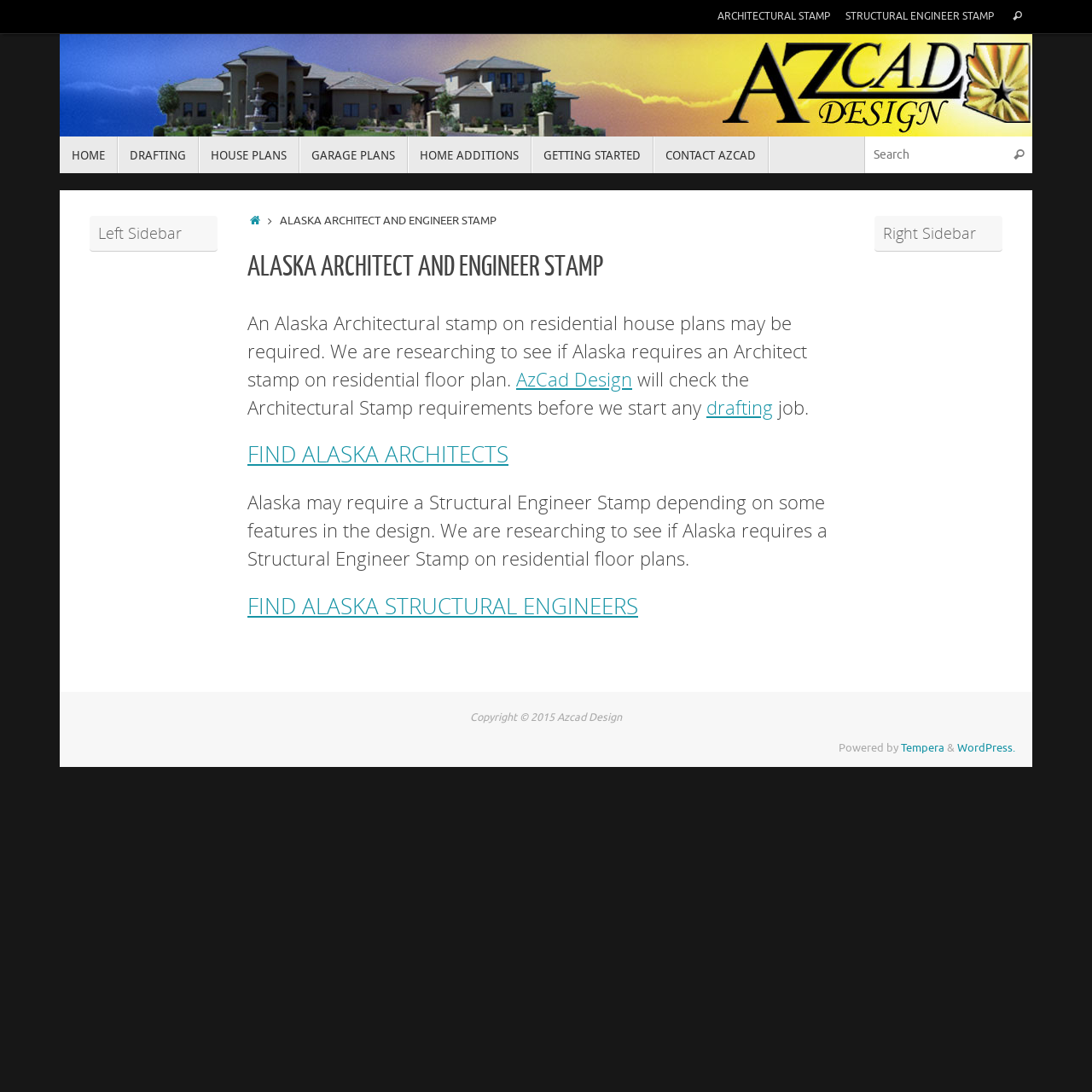Please determine the heading text of this webpage.

ALASKA ARCHITECT AND ENGINEER STAMP